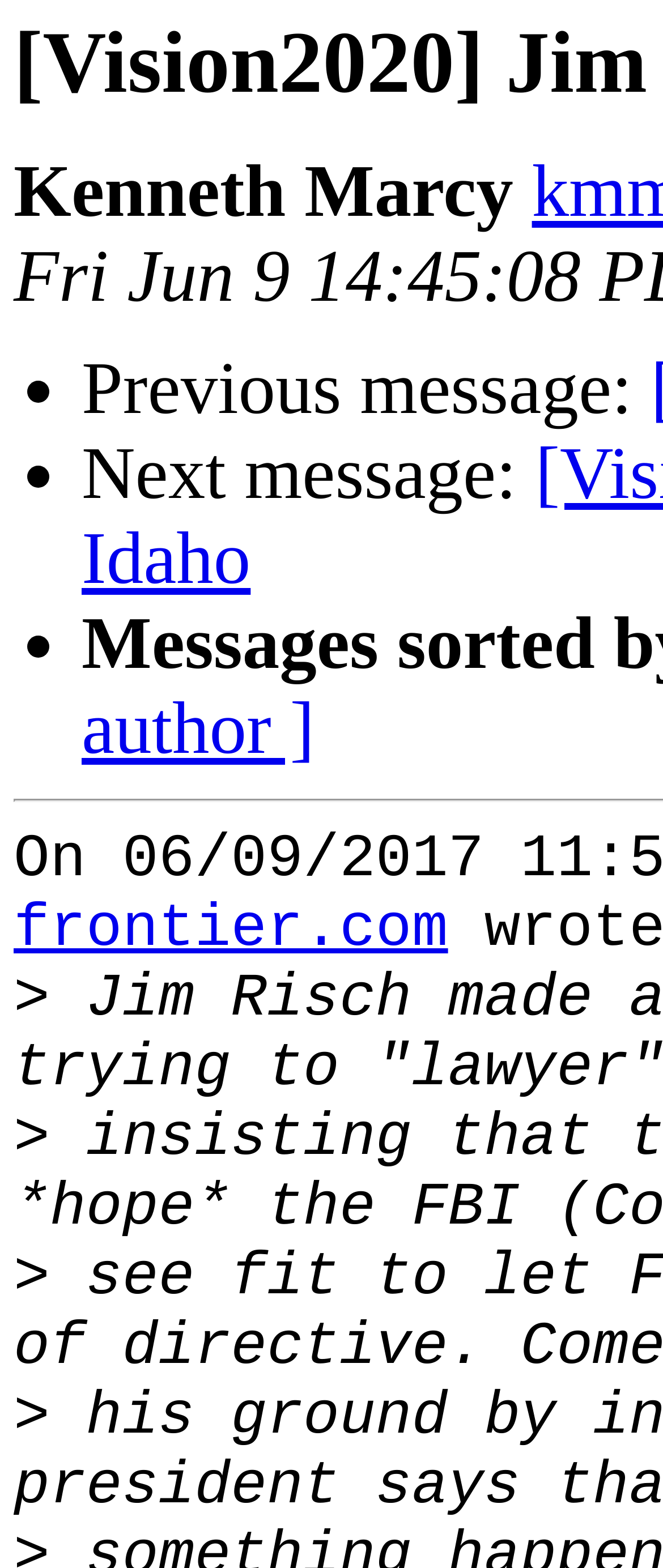Use a single word or phrase to answer this question: 
What is the name mentioned above the list?

Kenneth Marcy